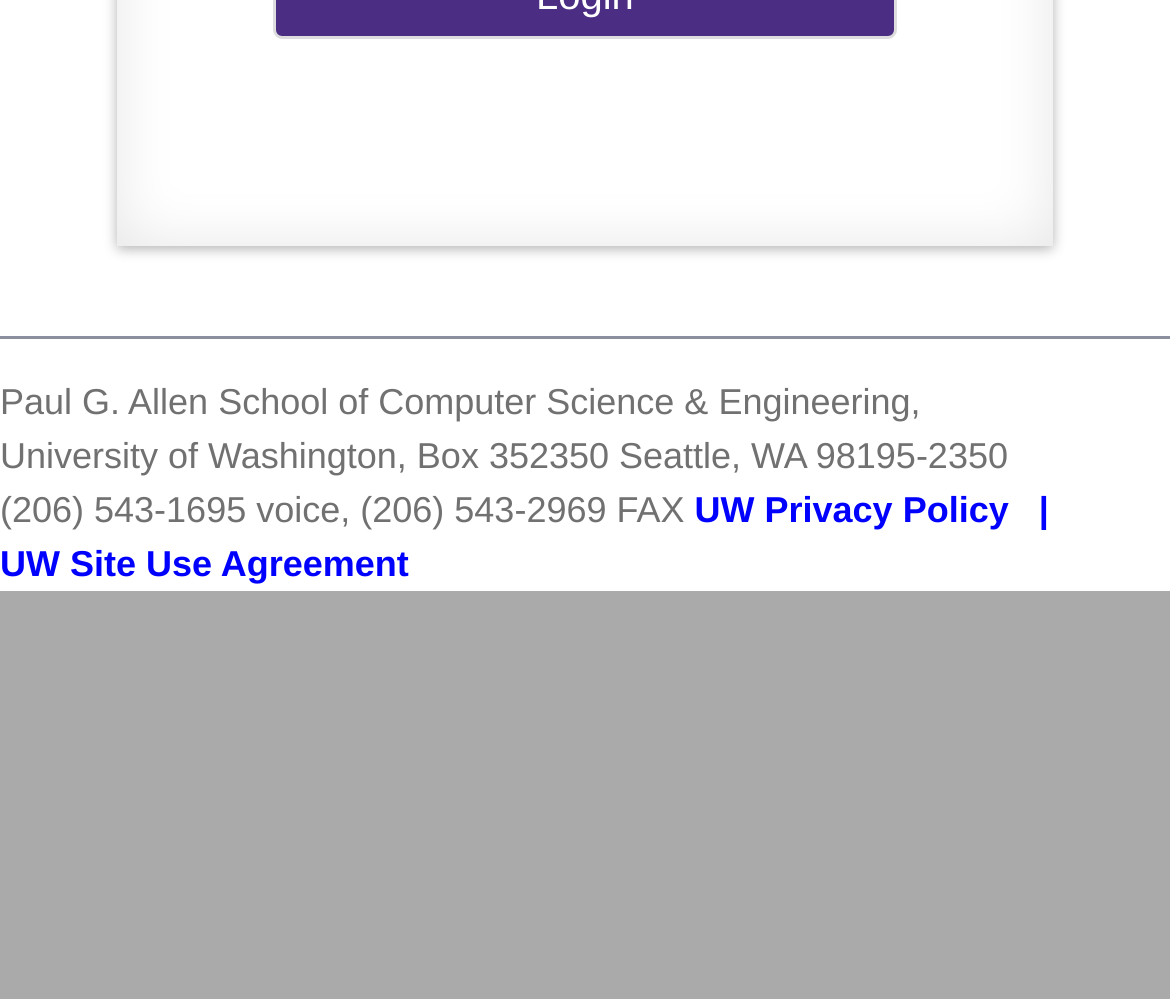Provide the bounding box coordinates for the UI element that is described by this text: "UW Site Use Agreement". The coordinates should be in the form of four float numbers between 0 and 1: [left, top, right, bottom].

[0.0, 0.459, 0.349, 0.502]